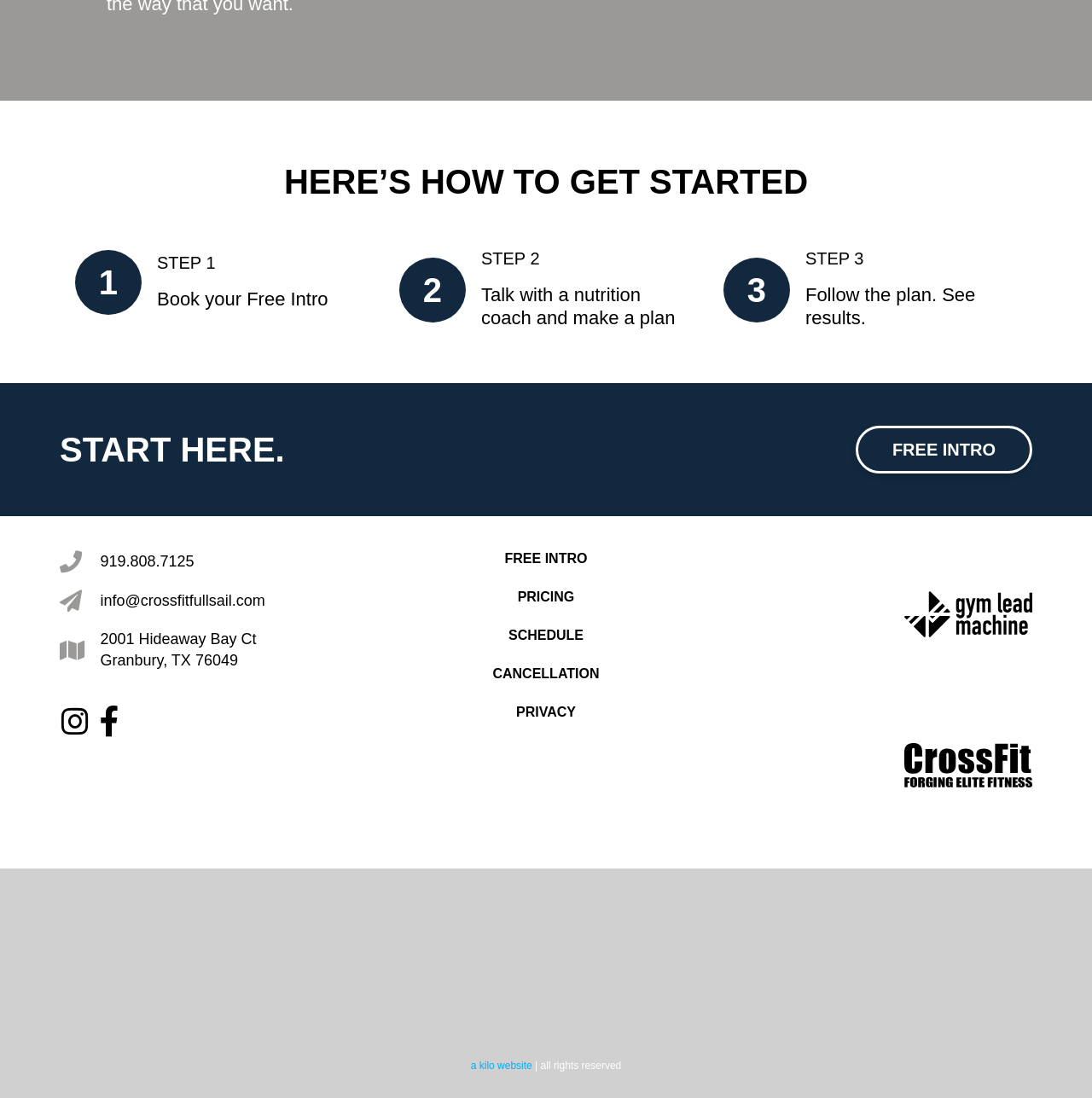What is the first step to get started?
Answer the question with just one word or phrase using the image.

Book your Free Intro